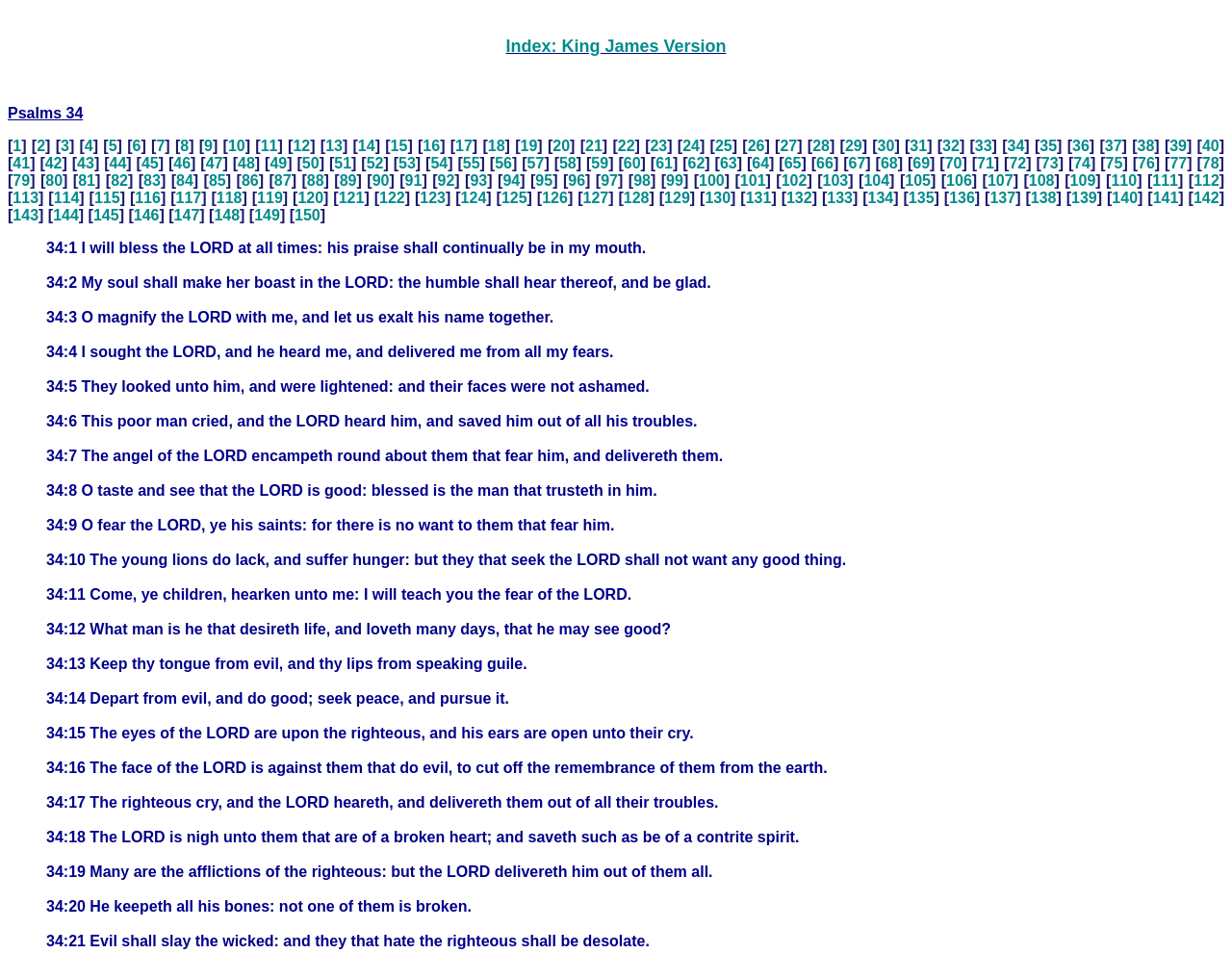Find the main header of the webpage and produce its text content.

Index: King James Version